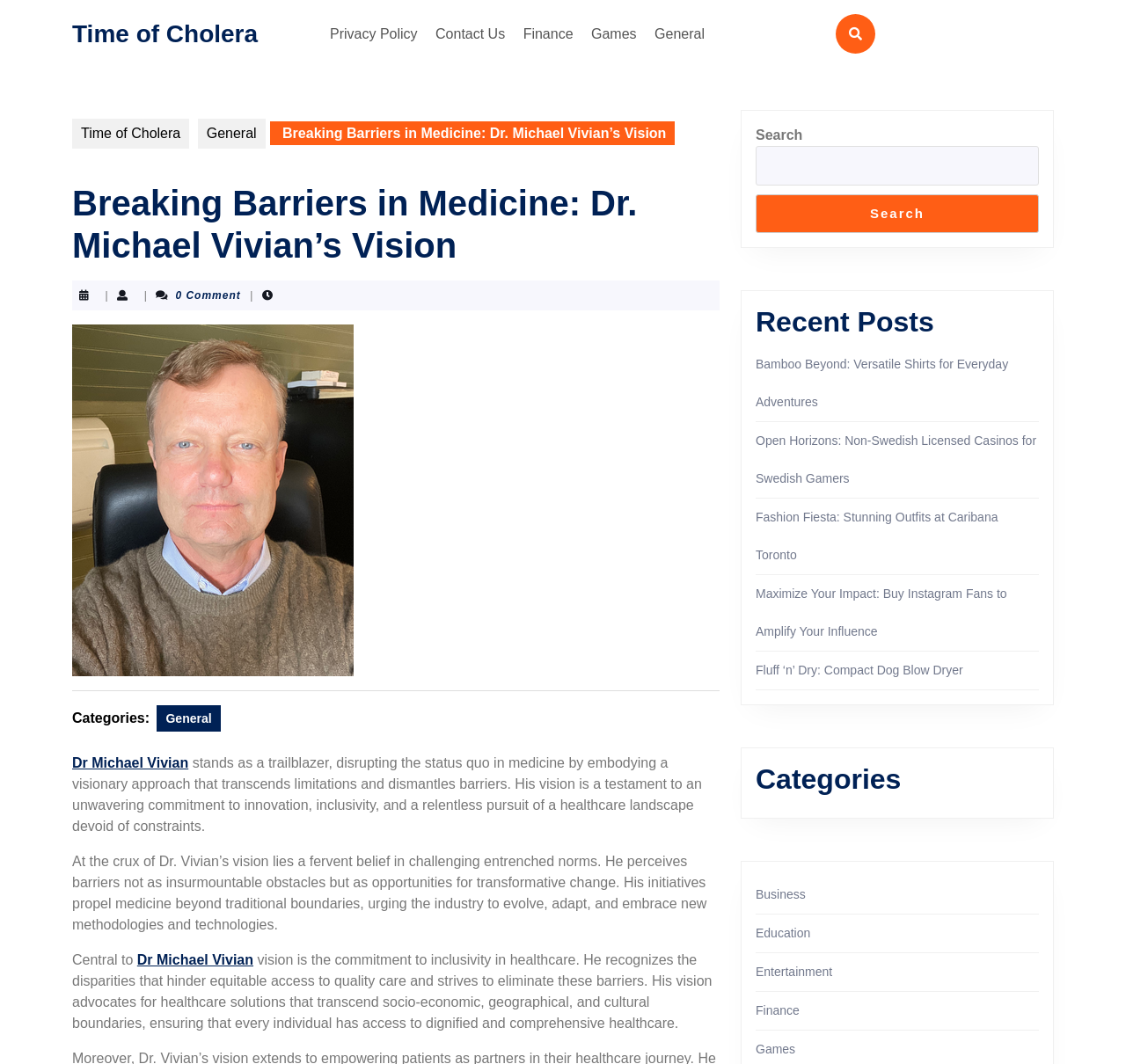Please find and report the primary heading text from the webpage.

Breaking Barriers in Medicine: Dr. Michael Vivian’s Vision